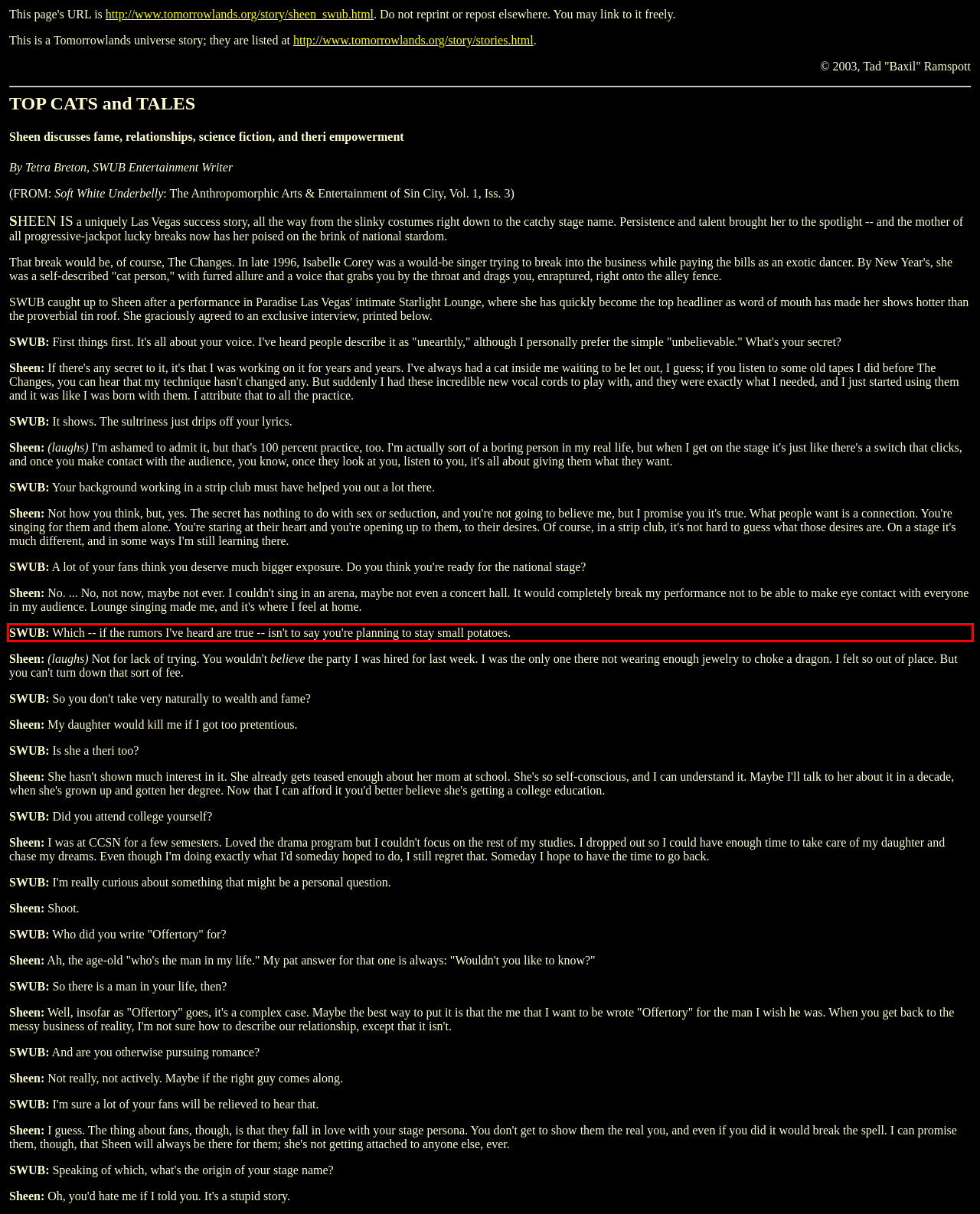Your task is to recognize and extract the text content from the UI element enclosed in the red bounding box on the webpage screenshot.

SWUB: Which -- if the rumors I've heard are true -- isn't to say you're planning to stay small potatoes.